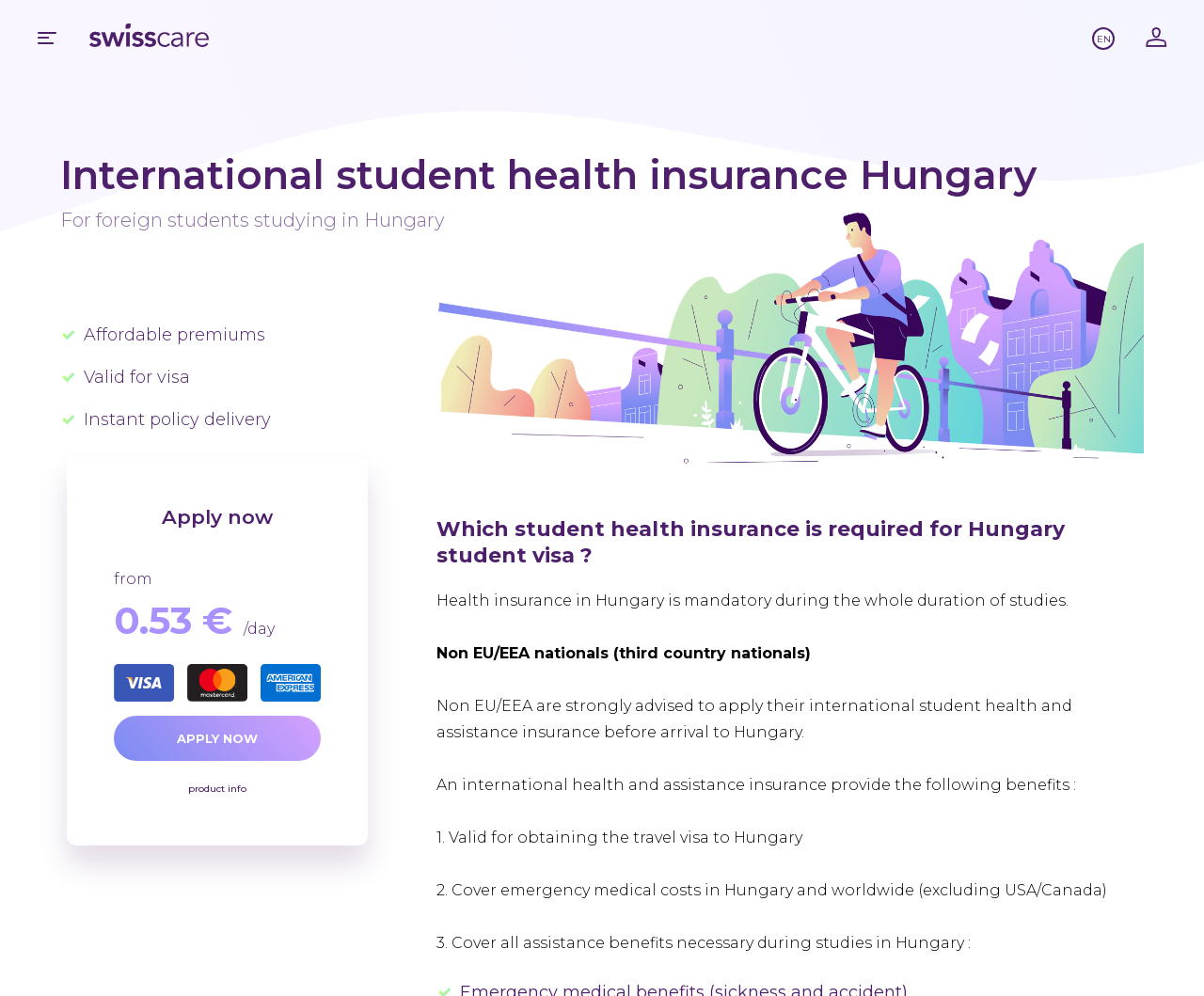What is the benefit of having this insurance? Based on the screenshot, please respond with a single word or phrase.

Valid for obtaining travel visa